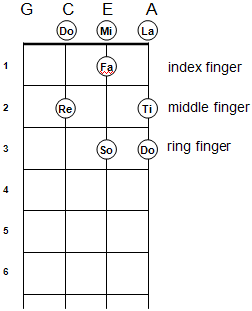Create a detailed narrative of what is happening in the image.

The image illustrates a ukulele fretboard diagram, specifically showing how to play the C scale using a single string progression. The diagram features four strings labeled G, C, E, and A, along with the corresponding musical notes: Do (C), Re (D), Mi (E), Fa (F), So (G), La (A), and Ti (B). 

The diagram indicates which fingers to use: the index finger is positioned on the second fret of the E string (for Mi), the middle finger on the third fret of the E string (for Fa), and the ring finger on the third fret of the A string (for Do). This visual guide supports players in understanding the finger placements necessary for performing the C scale effectively on the ukulele, emphasizing a straightforward approach for beginners who may be unfamiliar with the instrument.